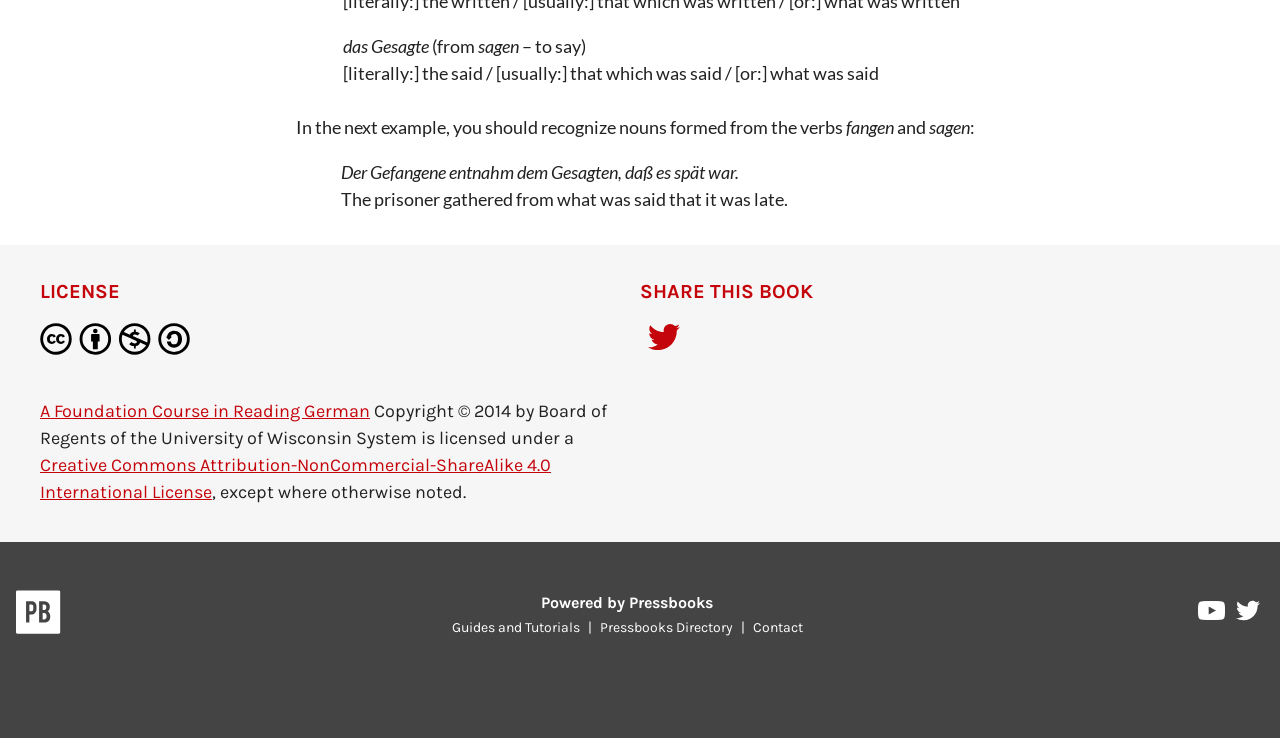Show the bounding box coordinates of the region that should be clicked to follow the instruction: "Click the 'Pressbooks on Twitter' link."

[0.966, 0.814, 0.984, 0.856]